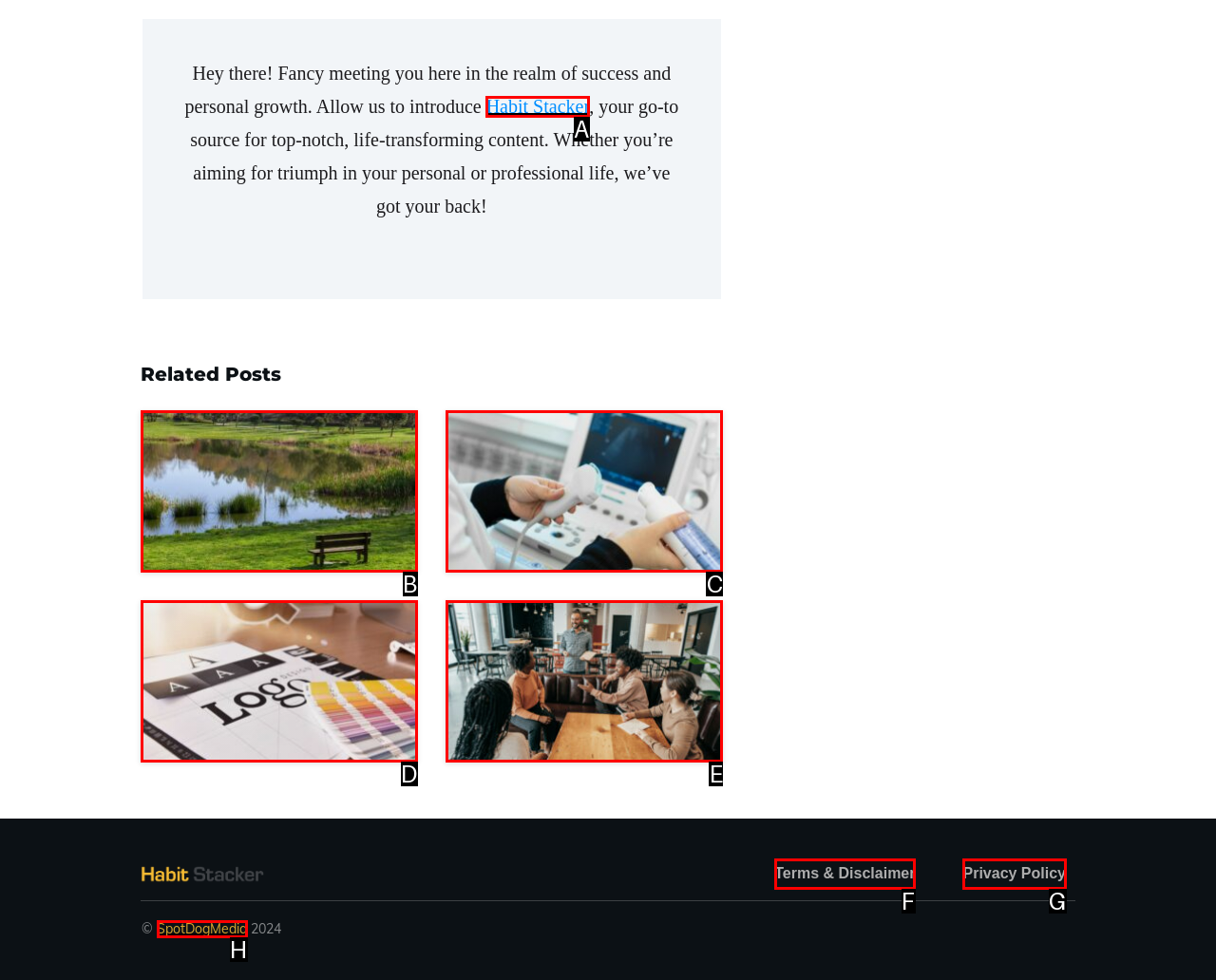Point out the HTML element that matches the following description: Terms & Disclaimer
Answer with the letter from the provided choices.

F